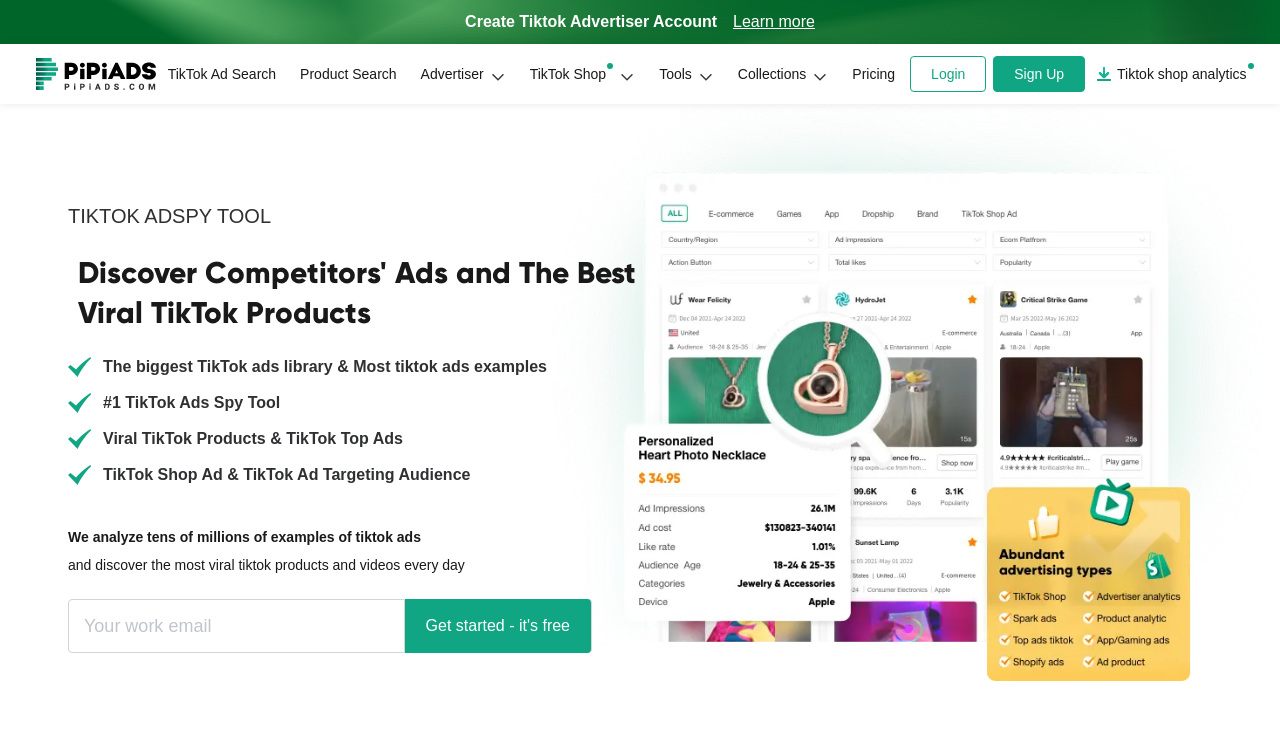What can I do with the 'Get started - it's free' button?
Based on the image, please offer an in-depth response to the question.

The 'Get started - it's free' button is located next to a textbox that asks for a work email, which suggests that it is a sign-up form. The button's text also implies that signing up is free. Therefore, I can conclude that clicking the 'Get started - it's free' button will allow me to sign up for the website's services for free.